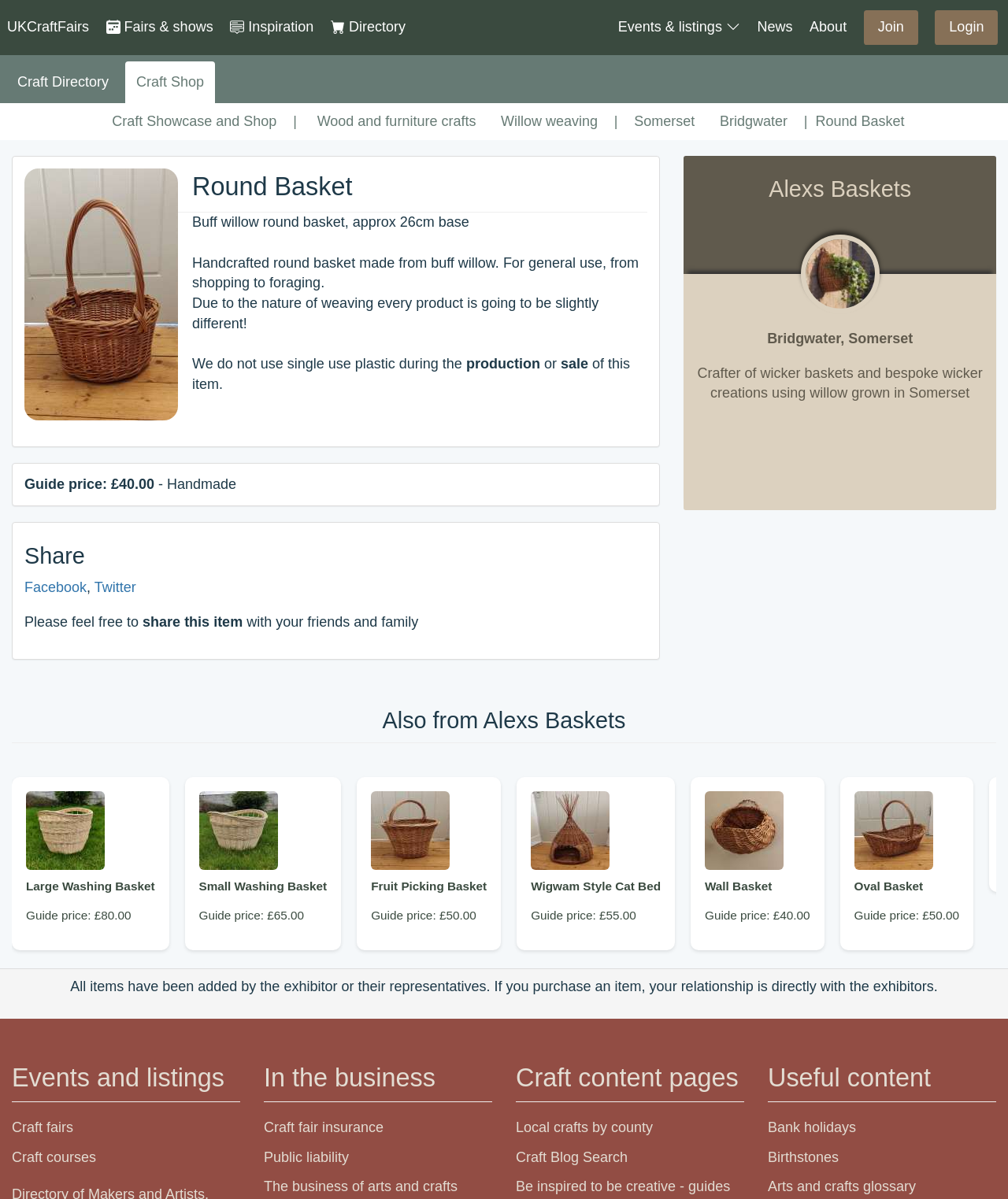Determine the bounding box coordinates of the target area to click to execute the following instruction: "View the 'Craft Directory'."

[0.006, 0.051, 0.119, 0.086]